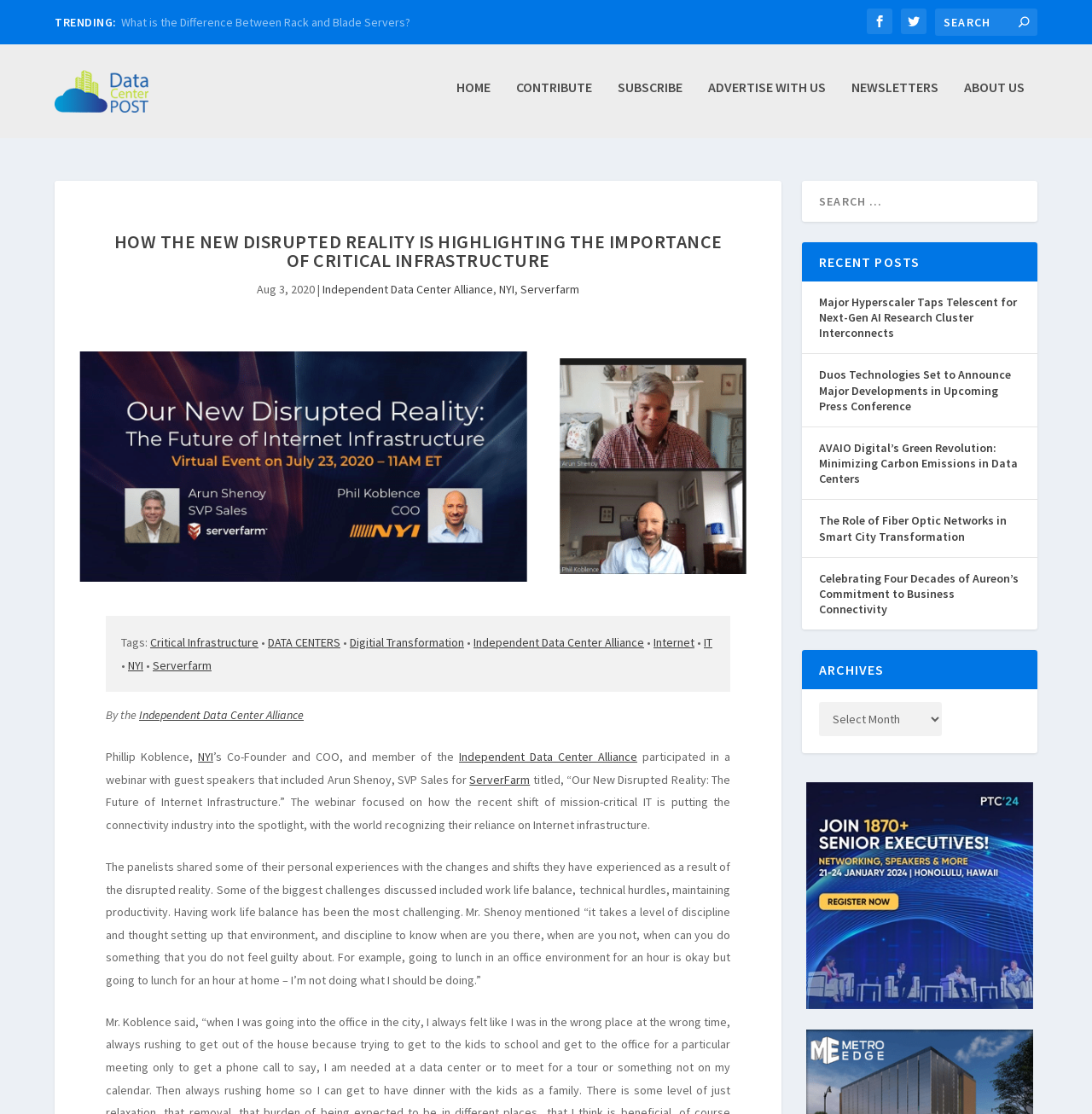Identify the bounding box coordinates of the clickable region necessary to fulfill the following instruction: "Read the article about critical infrastructure". The bounding box coordinates should be four float numbers between 0 and 1, i.e., [left, top, right, bottom].

[0.097, 0.201, 0.669, 0.242]